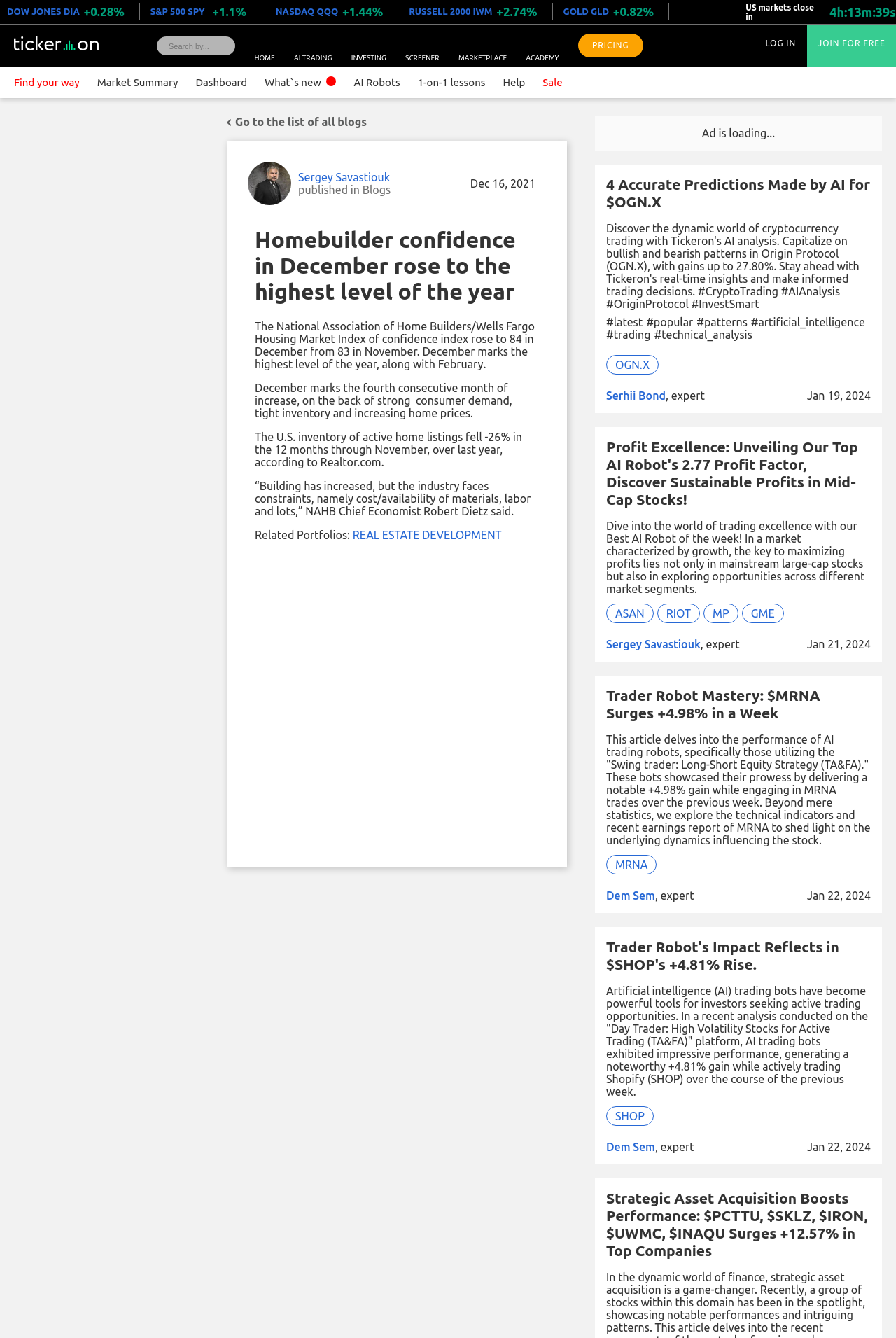Provide the bounding box coordinates of the area you need to click to execute the following instruction: "Click on the 'DOW JONES DIA' link".

[0.008, 0.005, 0.089, 0.012]